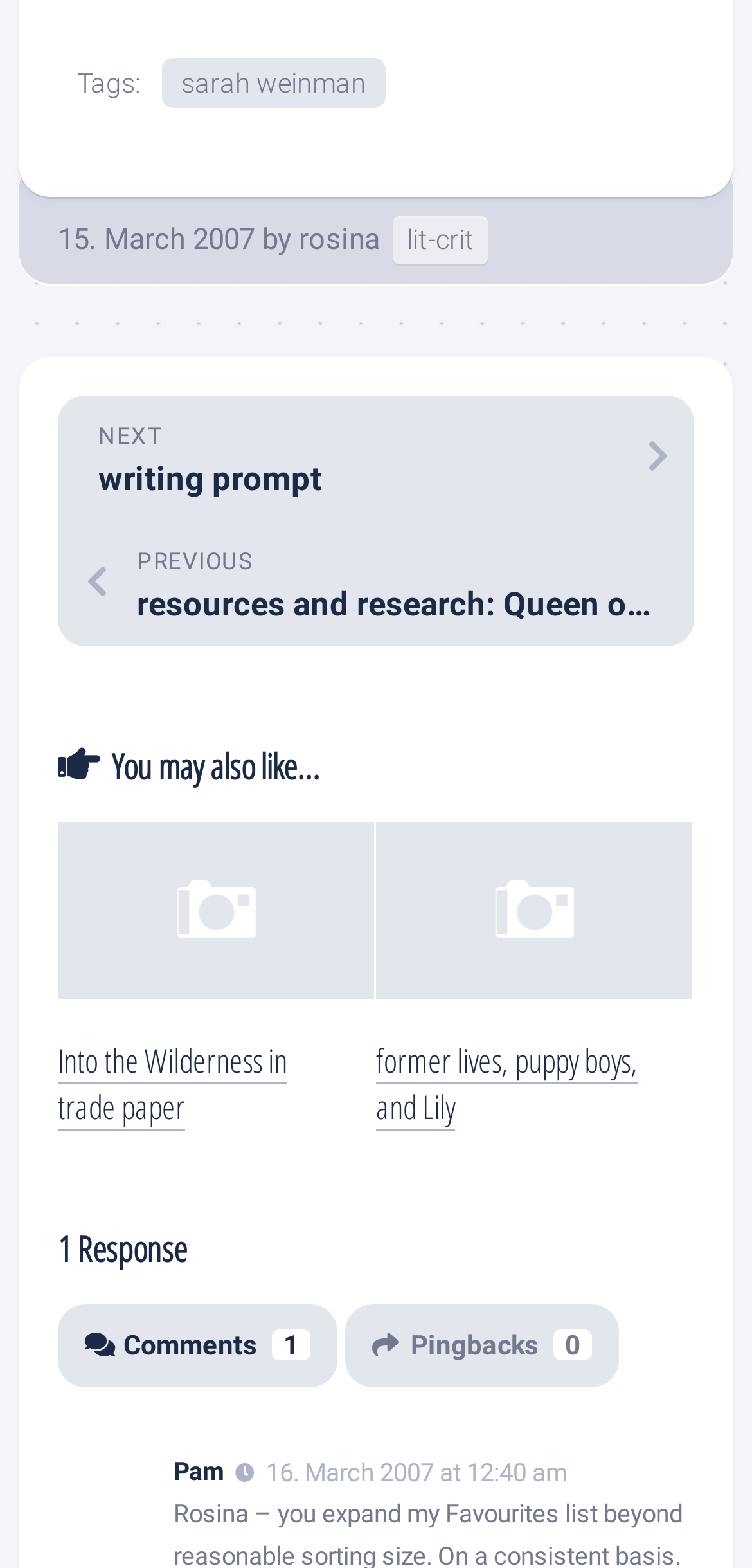Provide the bounding box coordinates of the UI element this sentence describes: "rosina".

[0.397, 0.142, 0.505, 0.164]